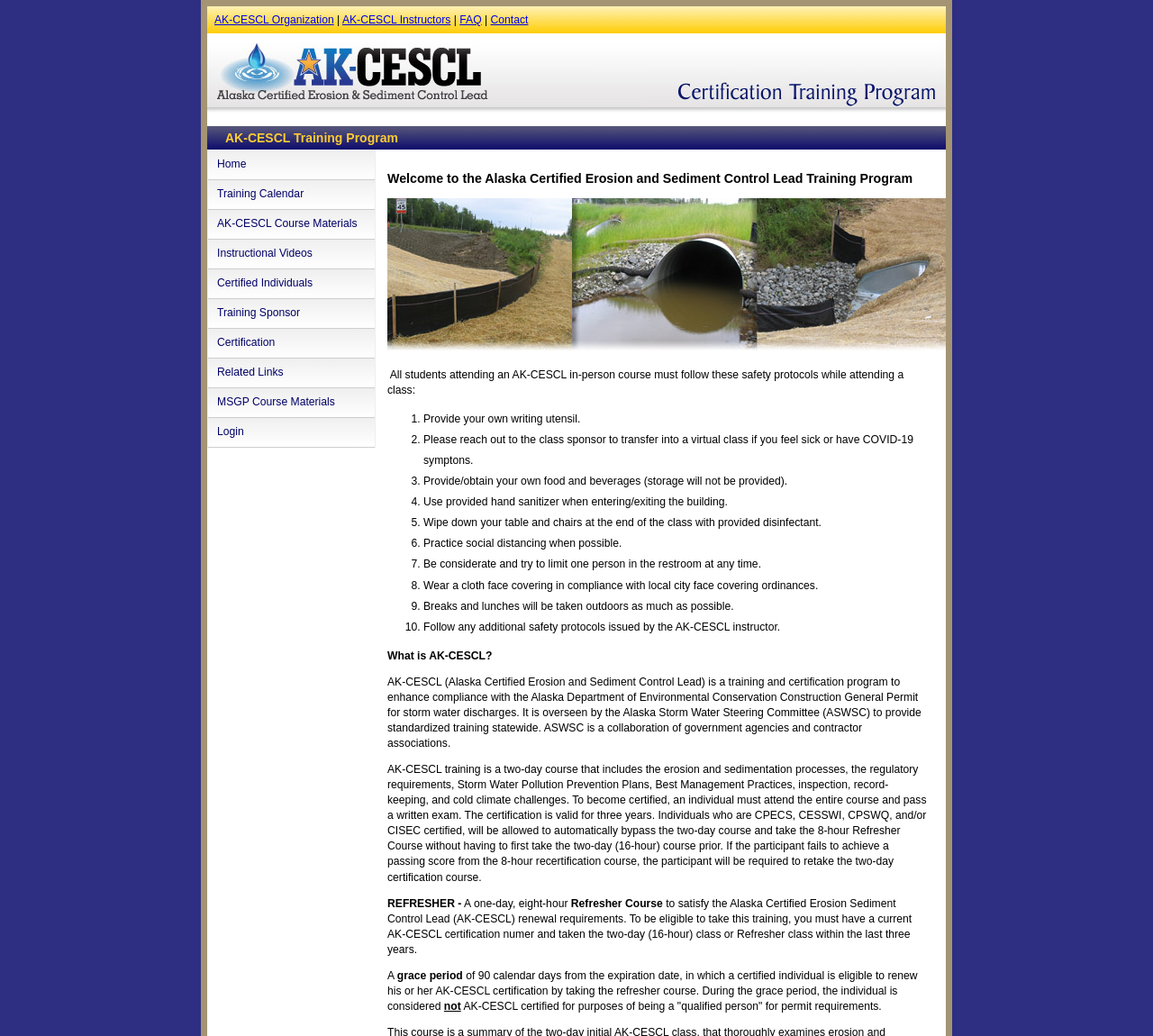How many safety protocols must students follow in an AK-CESCL in-person course?
Answer the question with a single word or phrase derived from the image.

10